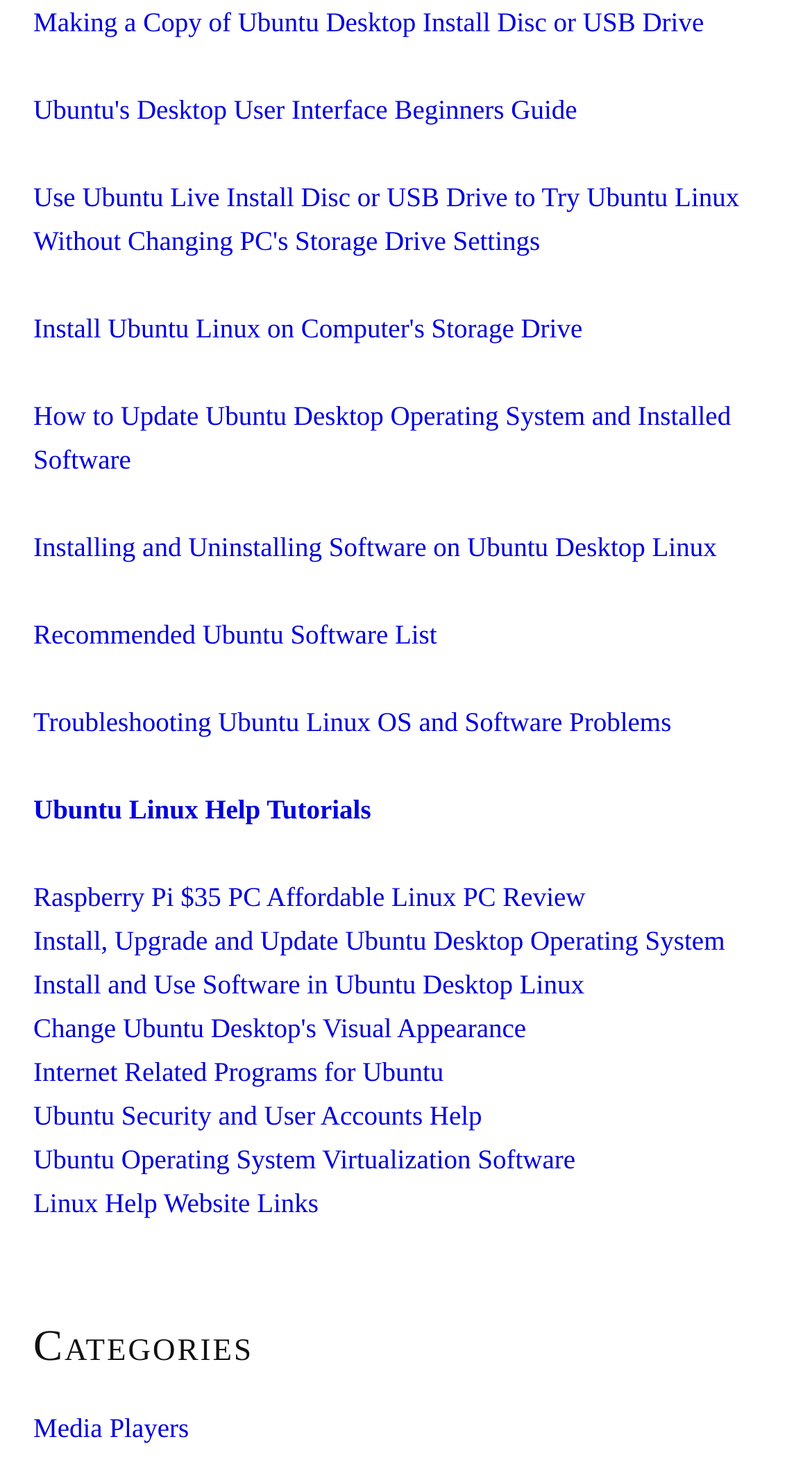Utilize the information from the image to answer the question in detail:
What is the purpose of the 'Making a Copy of Ubuntu Desktop Install Disc or USB Drive' link?

The link 'Making a Copy of Ubuntu Desktop Install Disc or USB Drive' suggests that it provides instructions on how to create a copy of the Ubuntu installation media, which can be used to install Ubuntu on a computer.